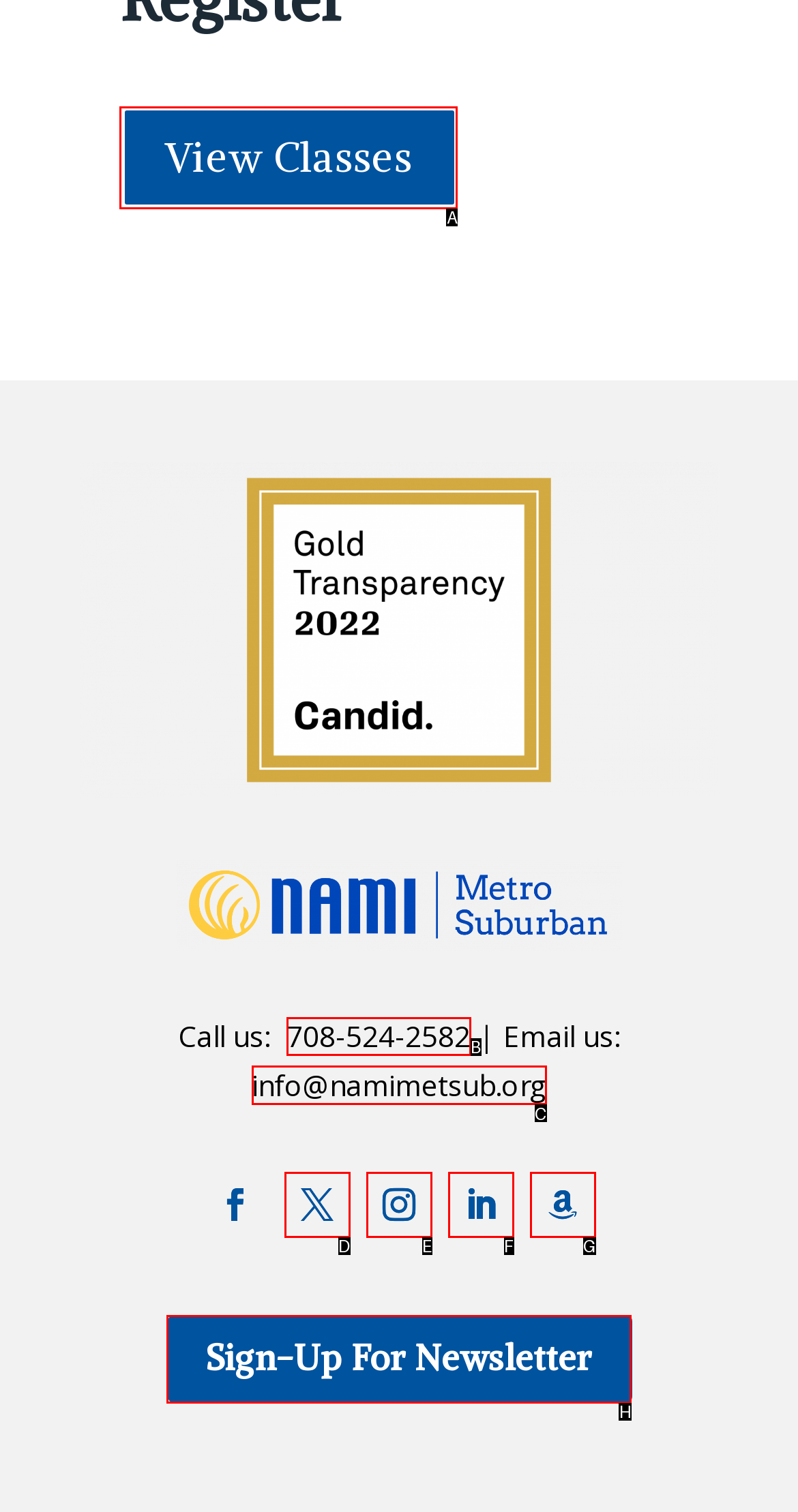Determine which UI element you should click to perform the task: Call us
Provide the letter of the correct option from the given choices directly.

B